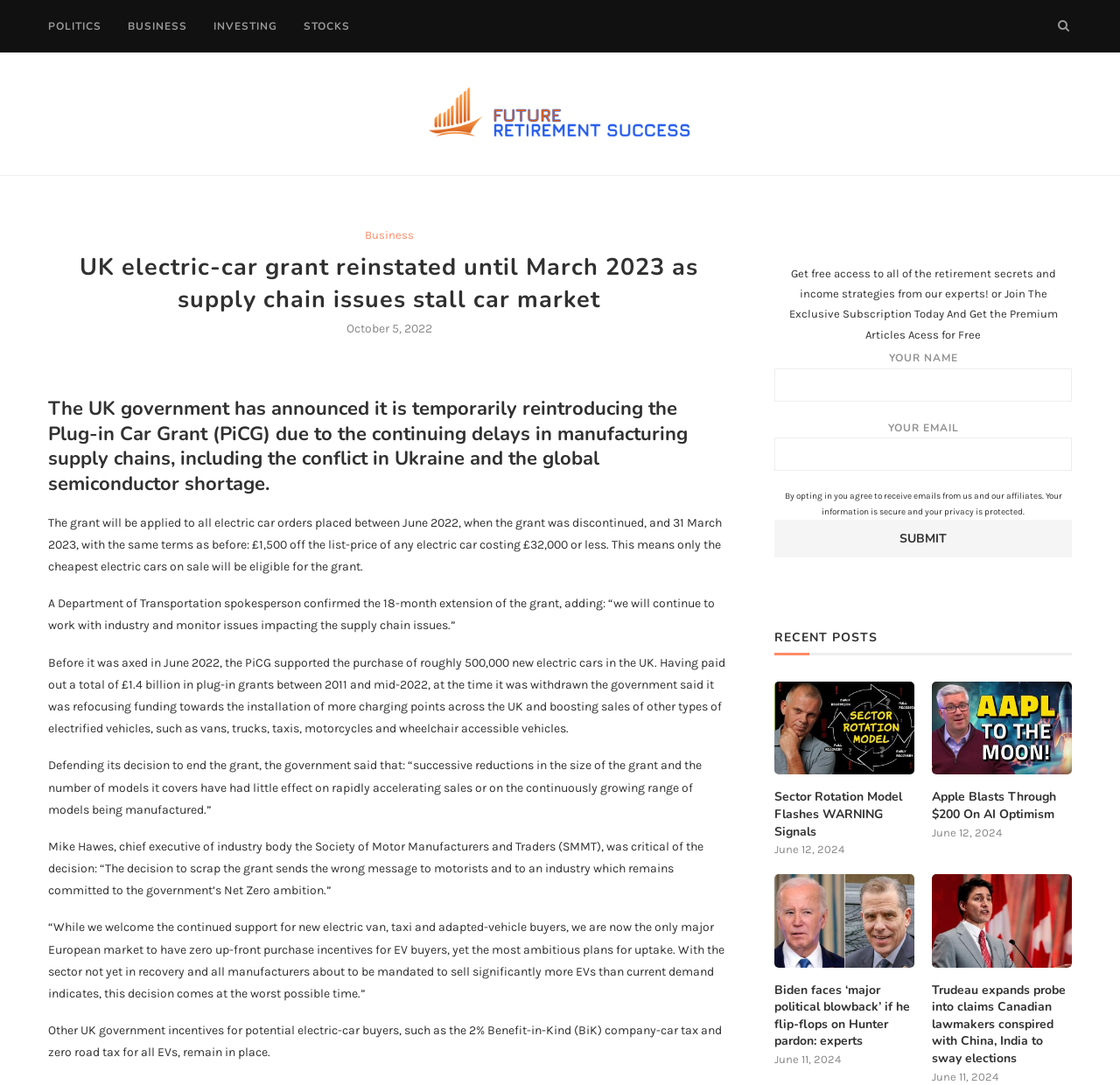Please find the bounding box for the UI component described as follows: "Investing".

[0.191, 0.001, 0.248, 0.048]